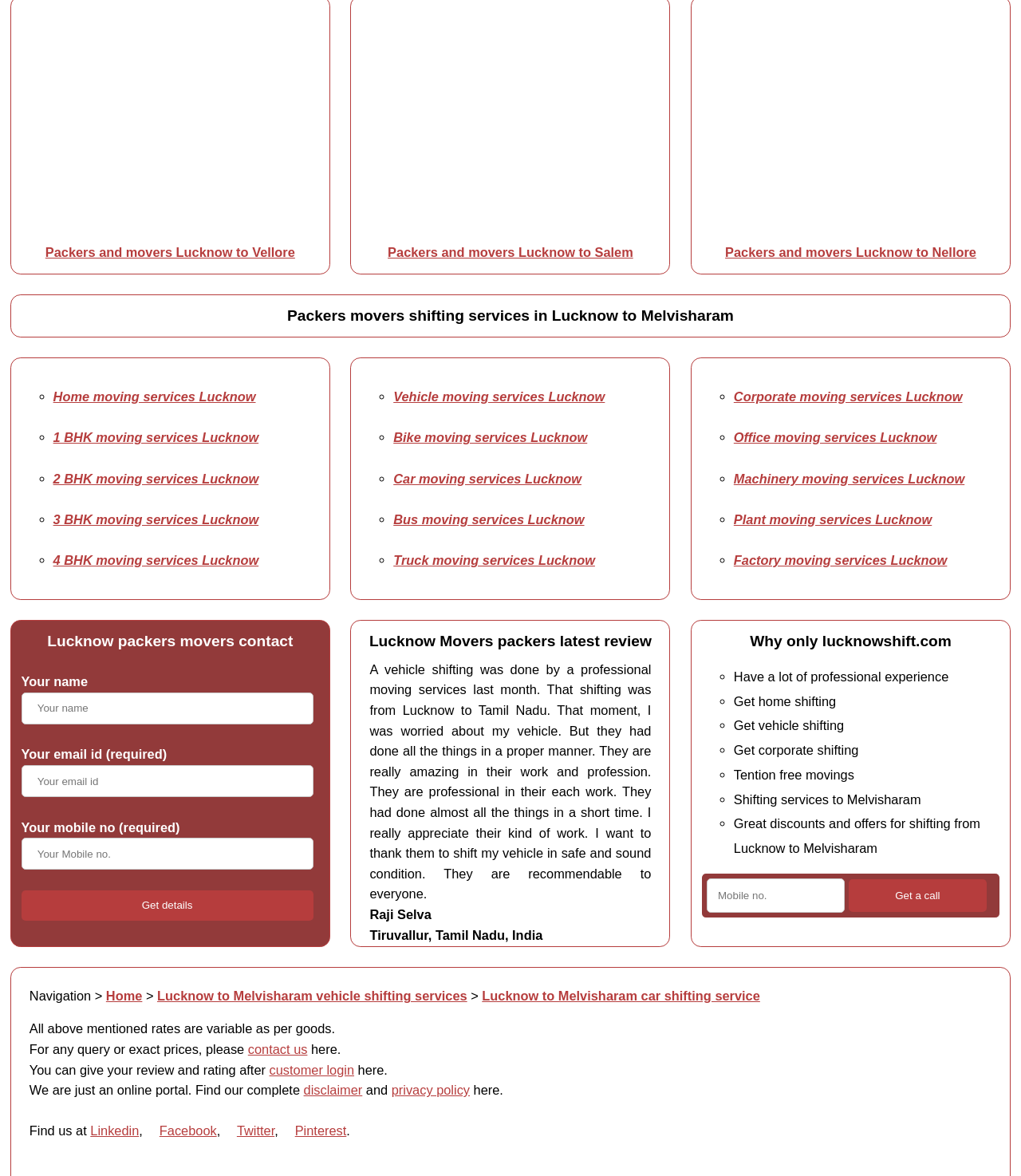Locate the bounding box coordinates for the element described below: "value="Get a call"". The coordinates must be four float values between 0 and 1, formatted as [left, top, right, bottom].

[0.831, 0.748, 0.966, 0.775]